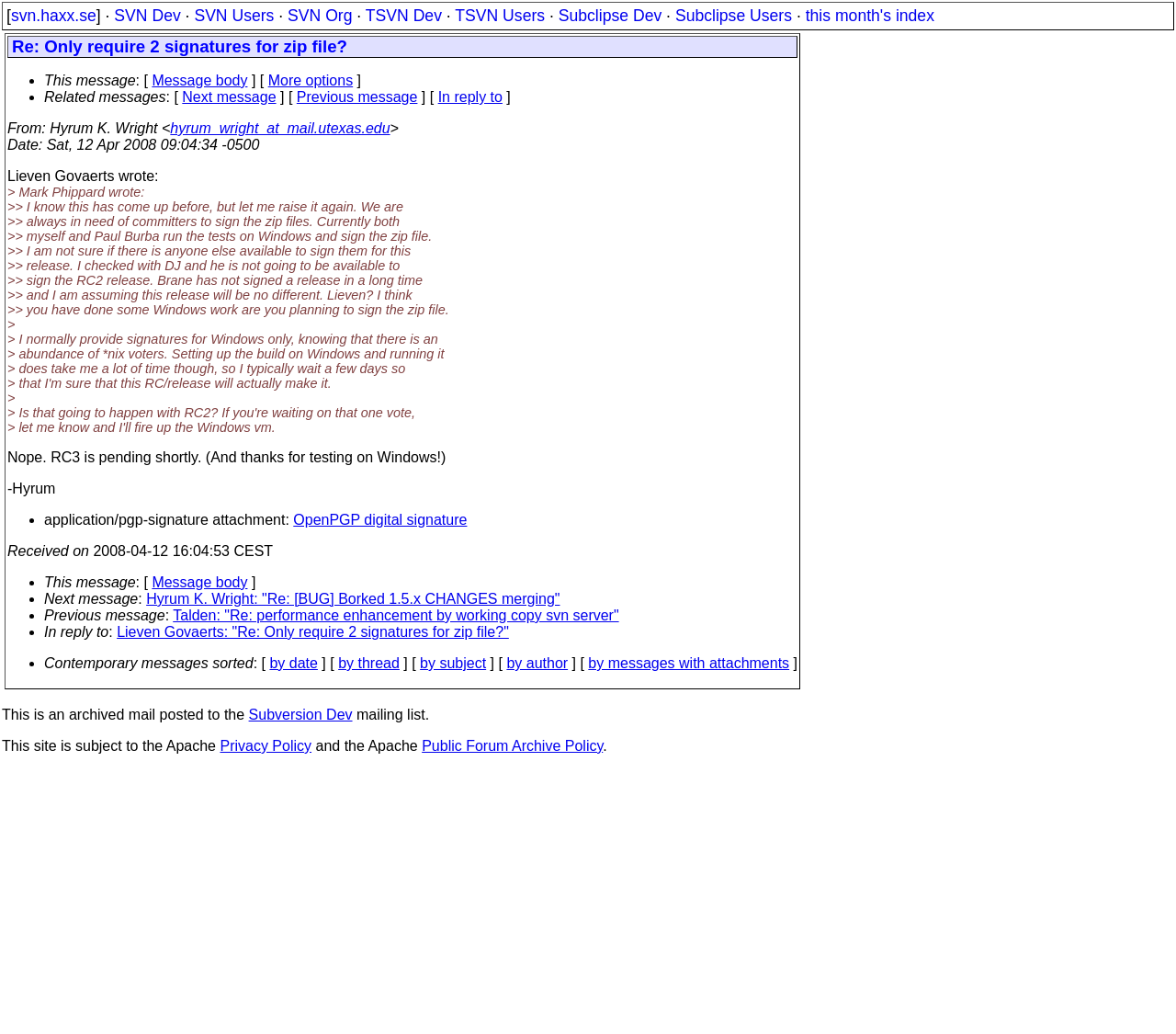Answer succinctly with a single word or phrase:
What is the name of the person who wrote the email?

Hyrum K. Wright